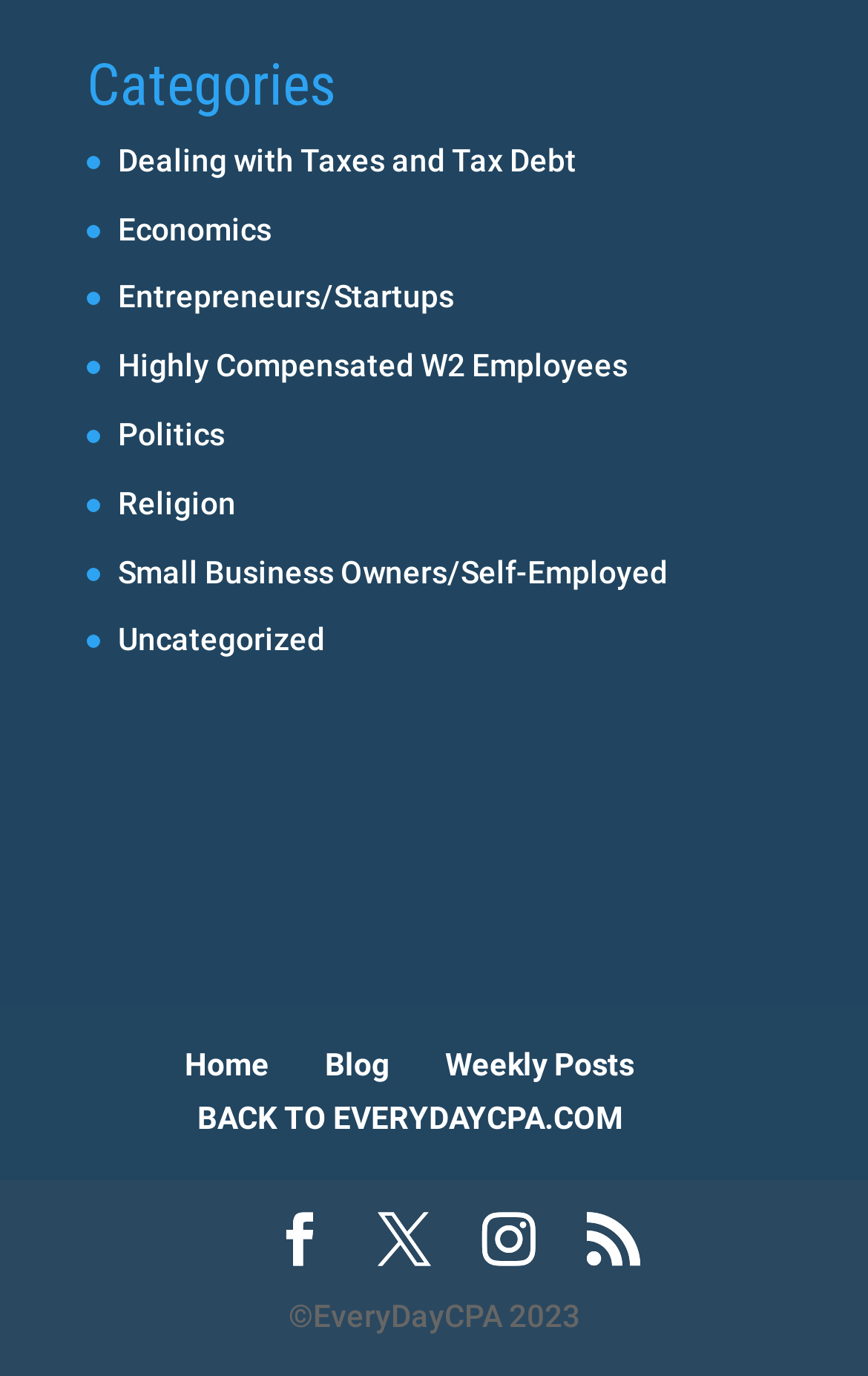From the screenshot, find the bounding box of the UI element matching this description: "FIND A PROVIDER". Supply the bounding box coordinates in the form [left, top, right, bottom], each a float between 0 and 1.

None